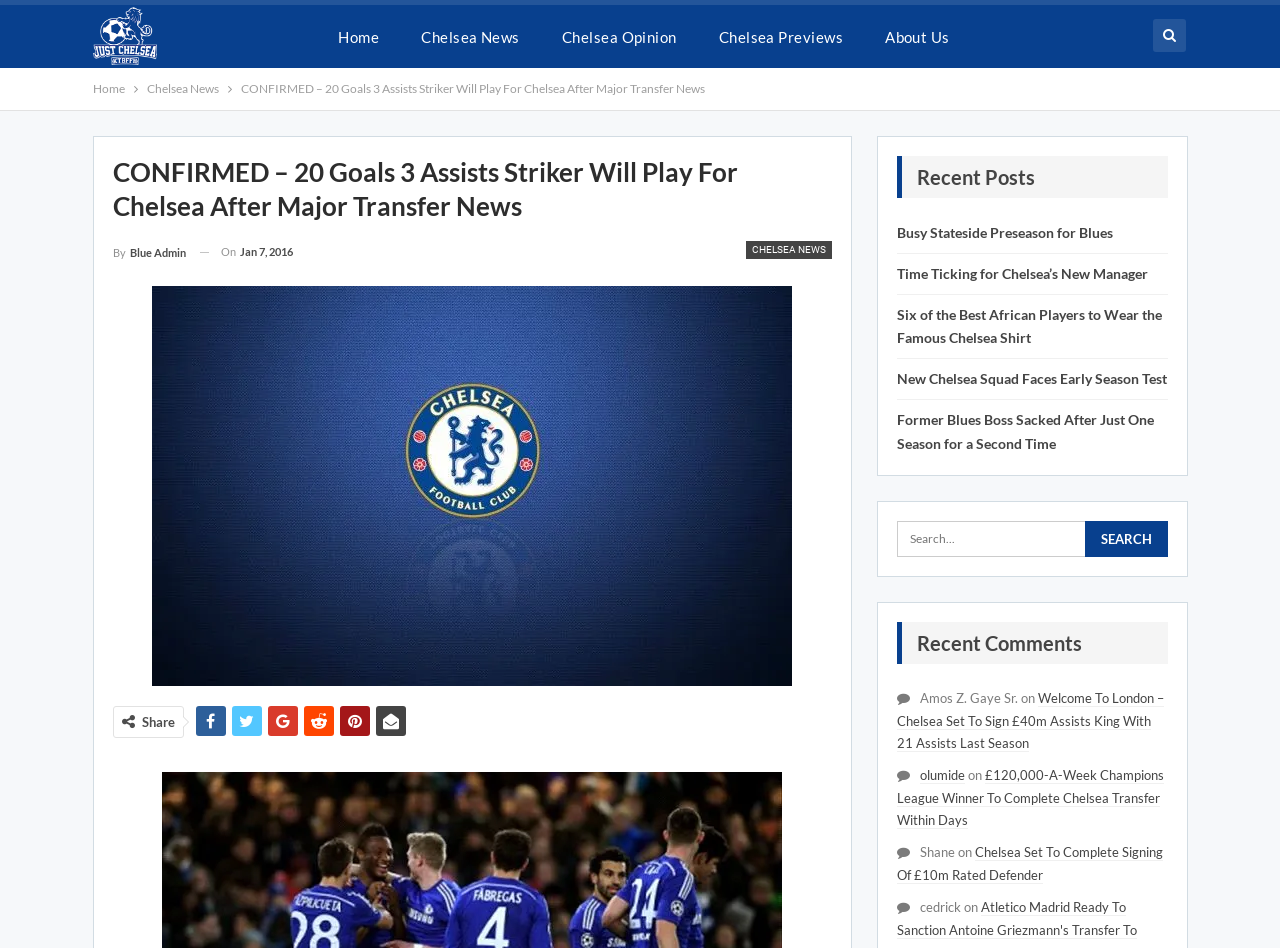Show me the bounding box coordinates of the clickable region to achieve the task as per the instruction: "Read the latest Chelsea news".

[0.426, 0.254, 0.65, 0.273]